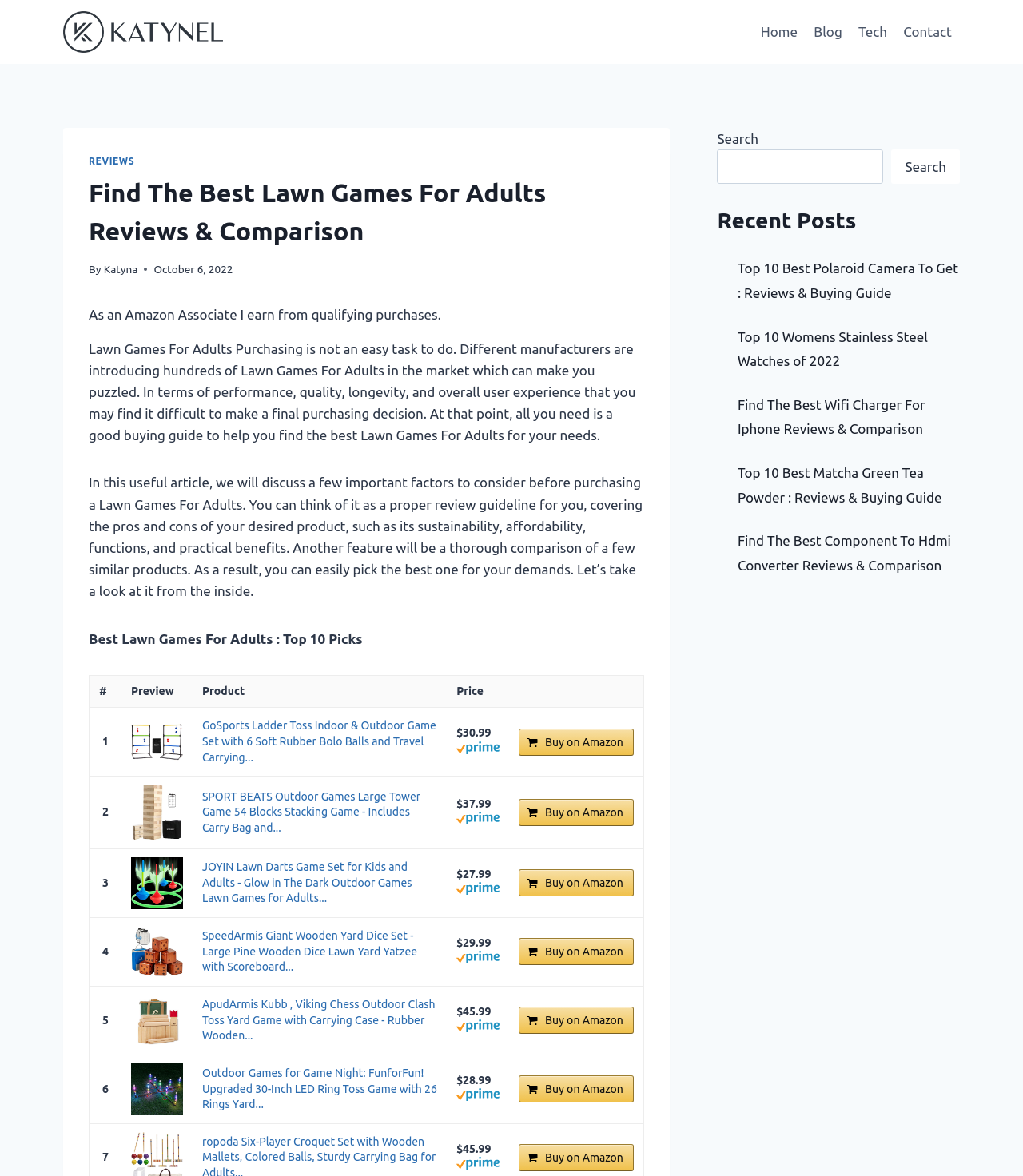Find the bounding box coordinates for the area that should be clicked to accomplish the instruction: "Buy the 'GoSports Ladder Toss Indoor & Outdoor Game Set' on Amazon".

[0.507, 0.619, 0.619, 0.643]